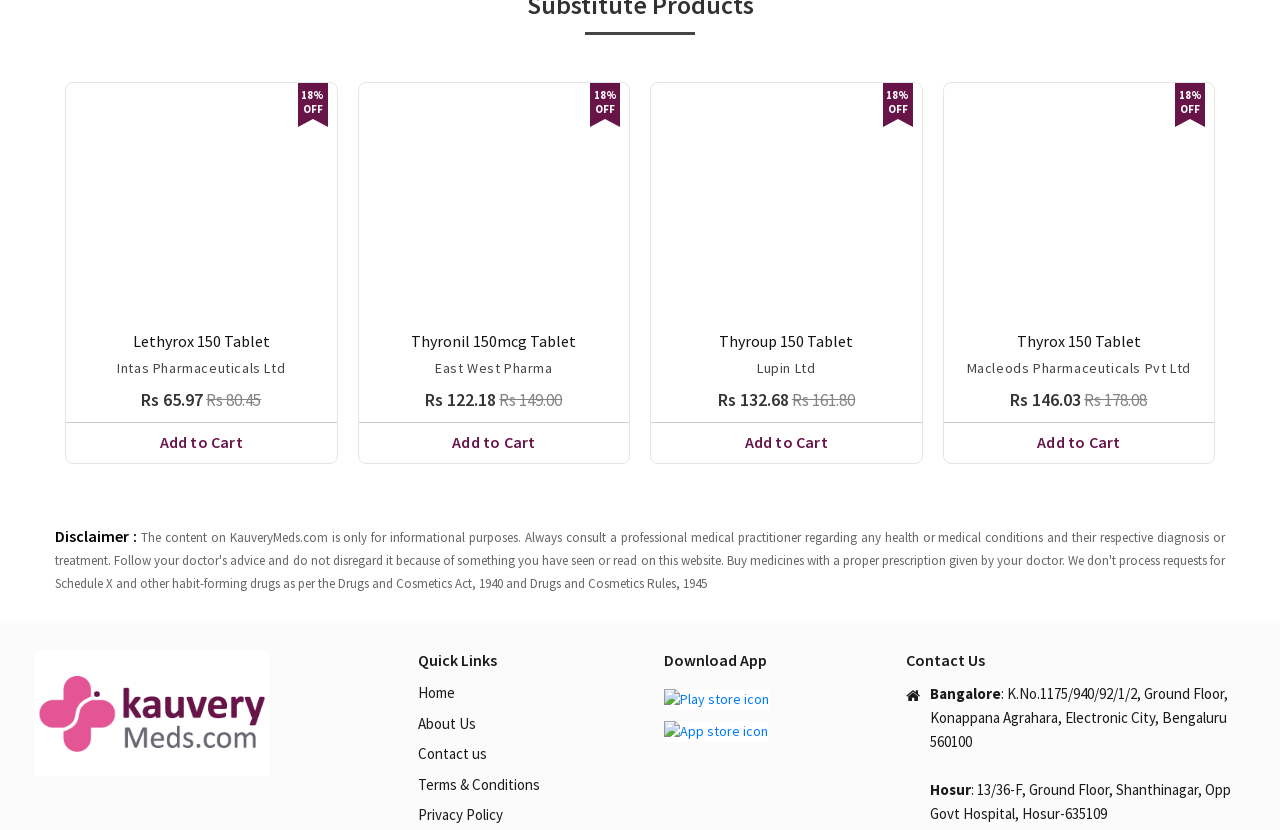Extract the bounding box coordinates for the UI element described as: "0 Comments".

None